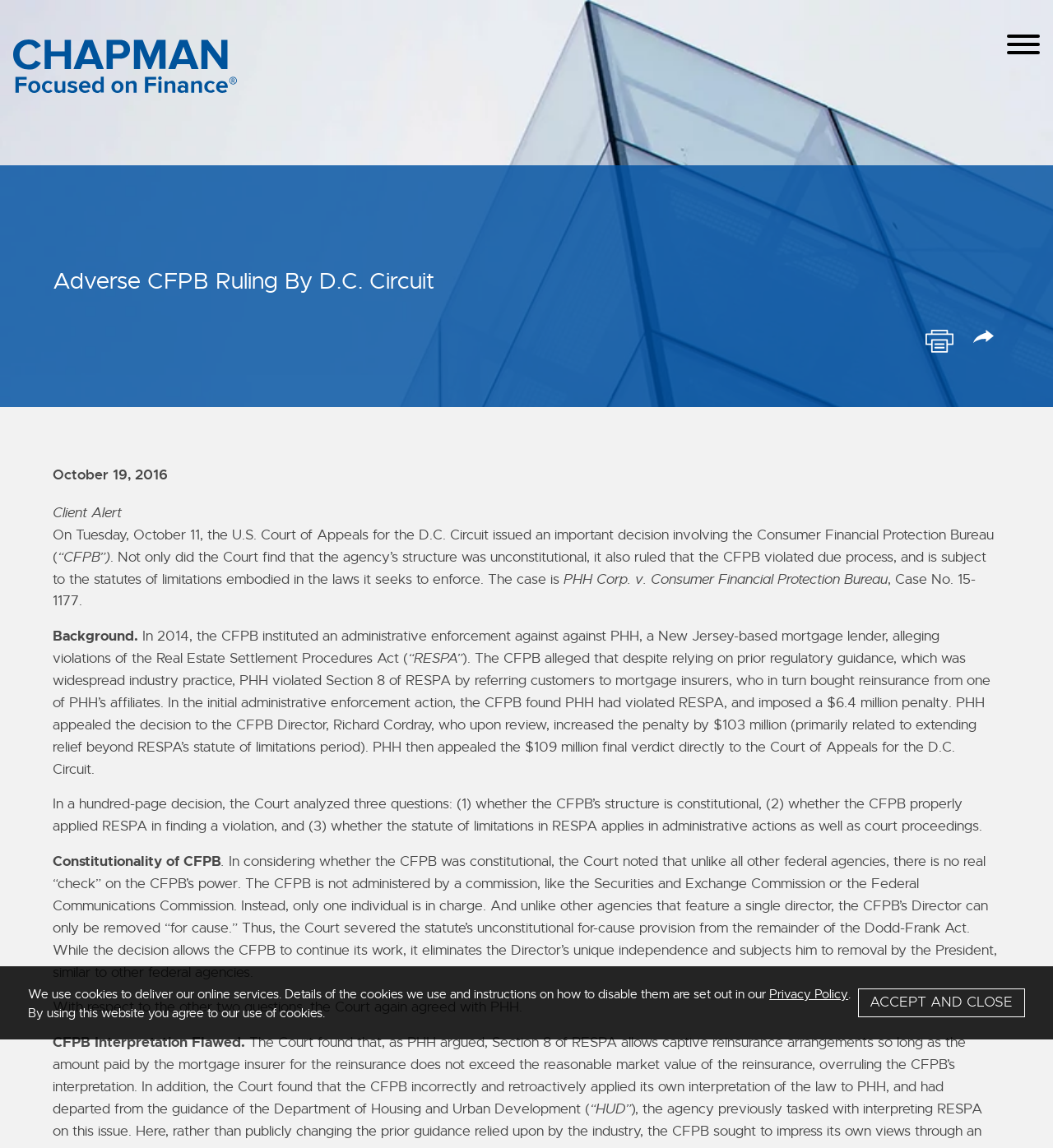Identify the bounding box coordinates of the section that should be clicked to achieve the task described: "Click the 'Share Icon' button".

[0.925, 0.287, 0.95, 0.301]